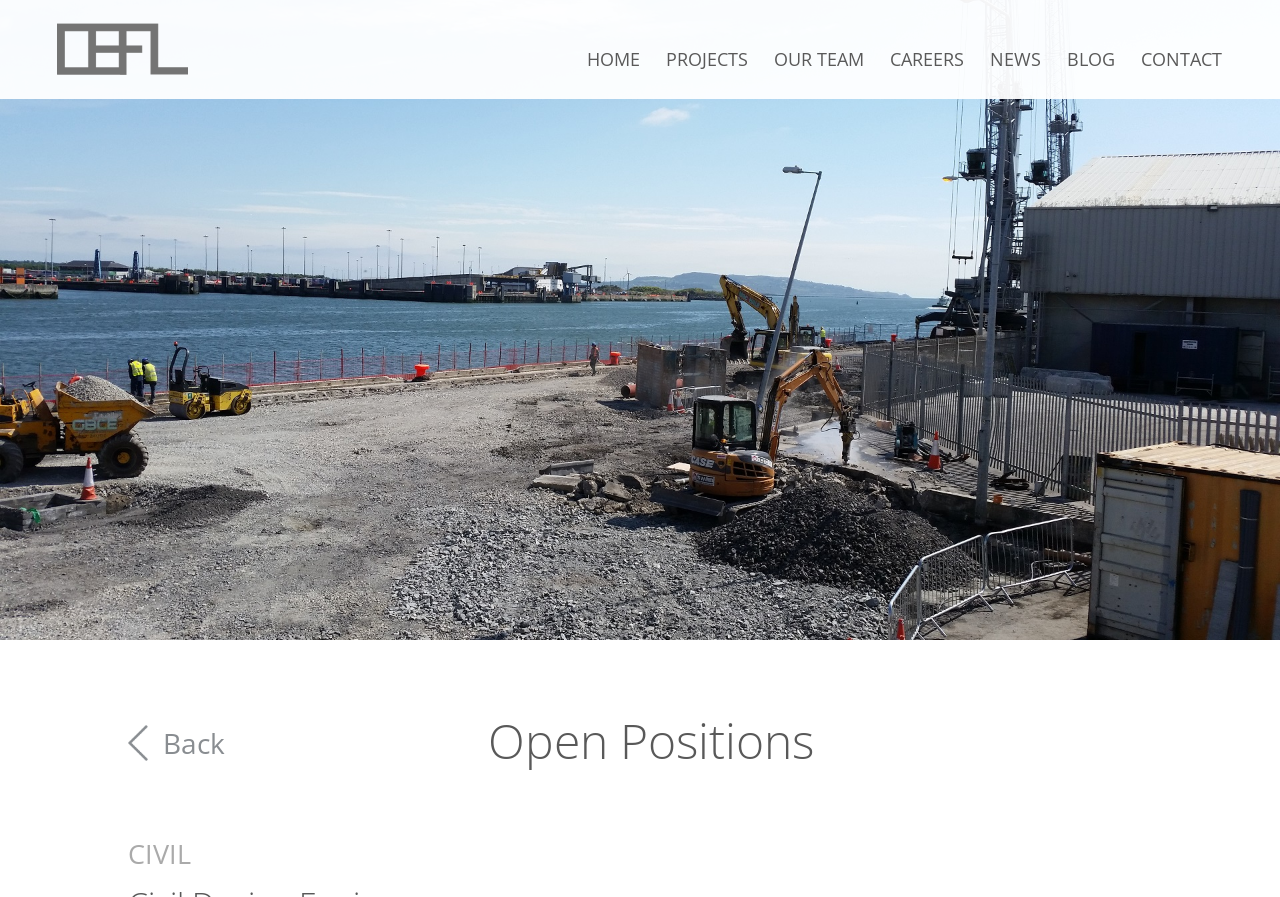Identify the bounding box coordinates for the element you need to click to achieve the following task: "read about civil design". Provide the bounding box coordinates as four float numbers between 0 and 1, in the form [left, top, right, bottom].

[0.1, 0.938, 0.337, 0.978]